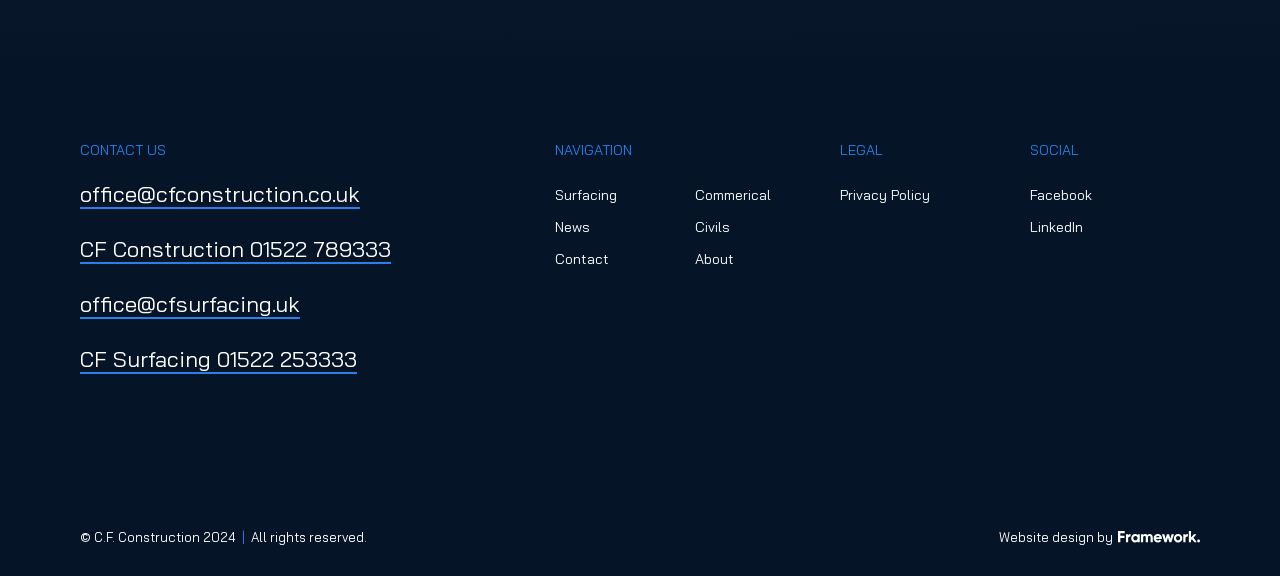Please identify the bounding box coordinates of the element that needs to be clicked to perform the following instruction: "View Privacy Policy".

[0.656, 0.322, 0.727, 0.354]